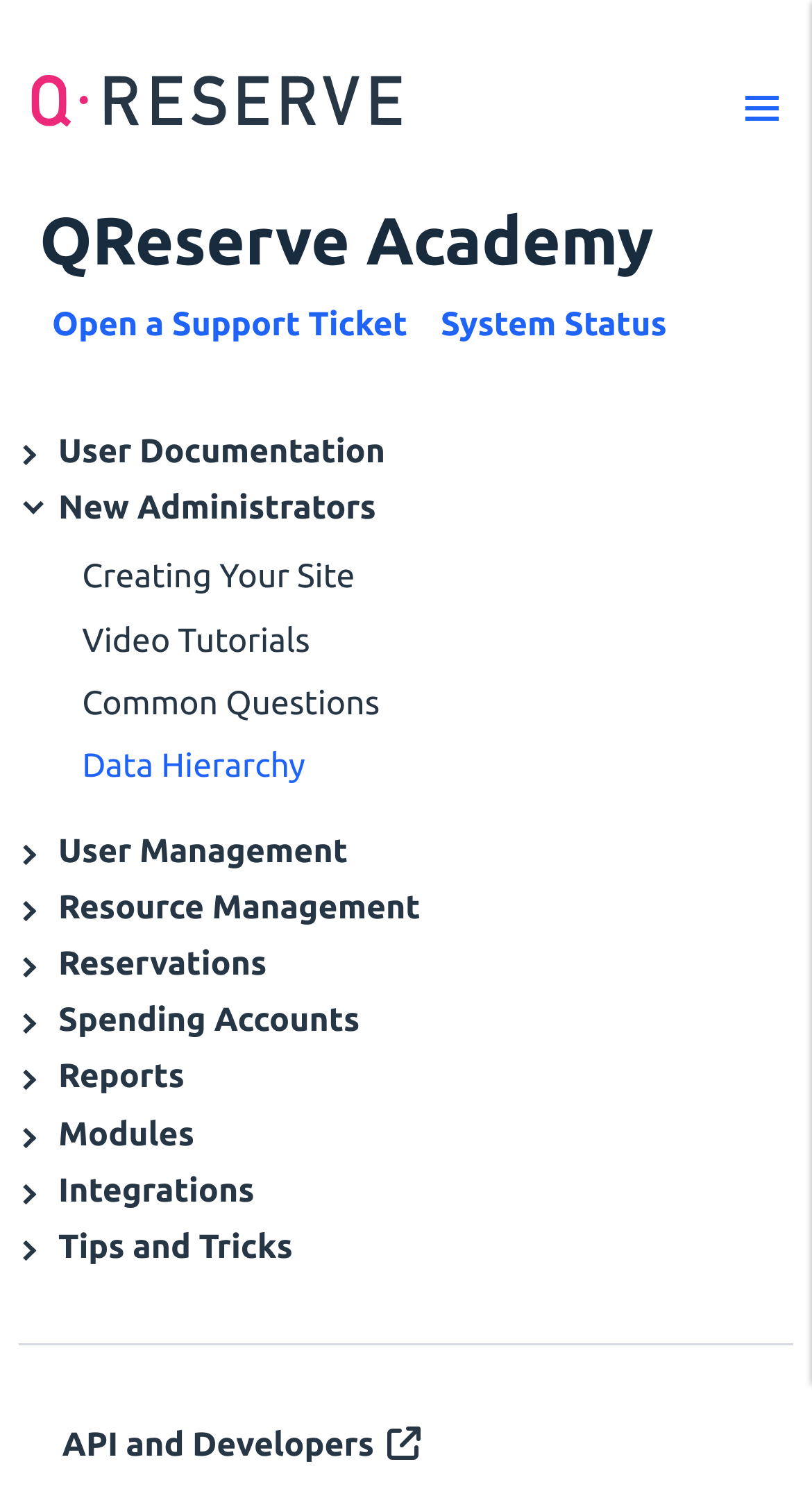Please provide the bounding box coordinates in the format (top-left x, top-left y, bottom-right x, bottom-right y). Remember, all values are floating point numbers between 0 and 1. What is the bounding box coordinate of the region described as: Open a Support Ticket

[0.064, 0.205, 0.502, 0.23]